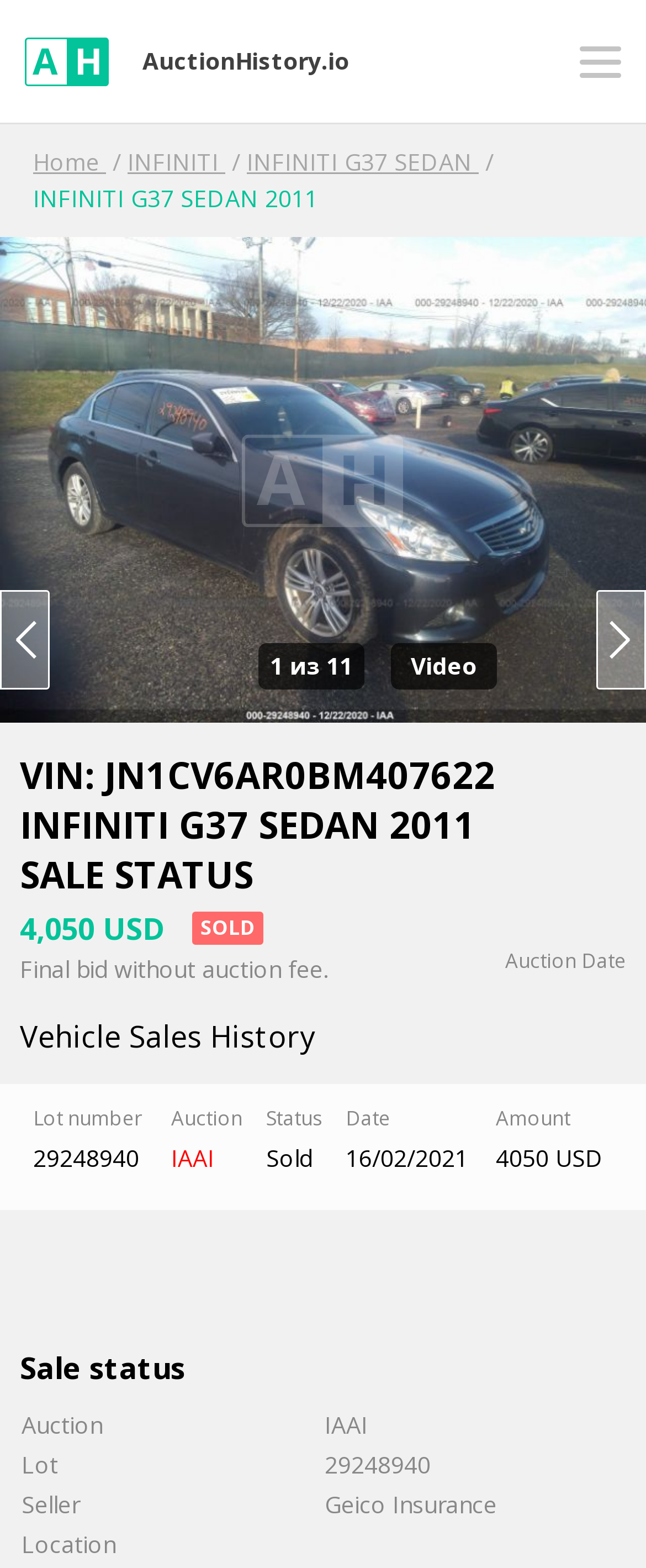Identify the bounding box coordinates of the section to be clicked to complete the task described by the following instruction: "Click the 'INFINITI G37 SEDAN' link". The coordinates should be four float numbers between 0 and 1, formatted as [left, top, right, bottom].

[0.382, 0.093, 0.741, 0.113]